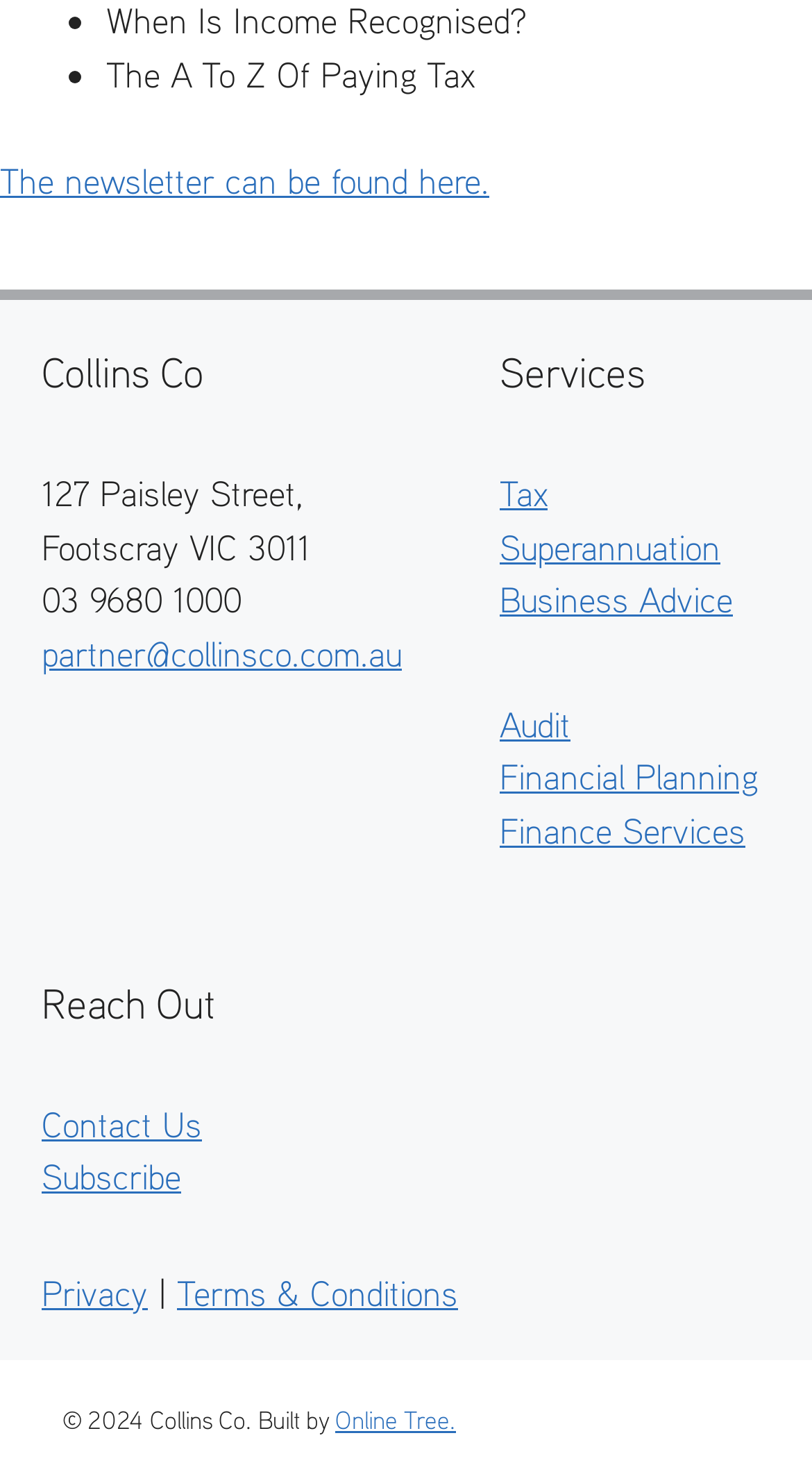Identify the bounding box coordinates of the clickable region necessary to fulfill the following instruction: "Contact us". The bounding box coordinates should be four float numbers between 0 and 1, i.e., [left, top, right, bottom].

[0.051, 0.744, 0.249, 0.773]